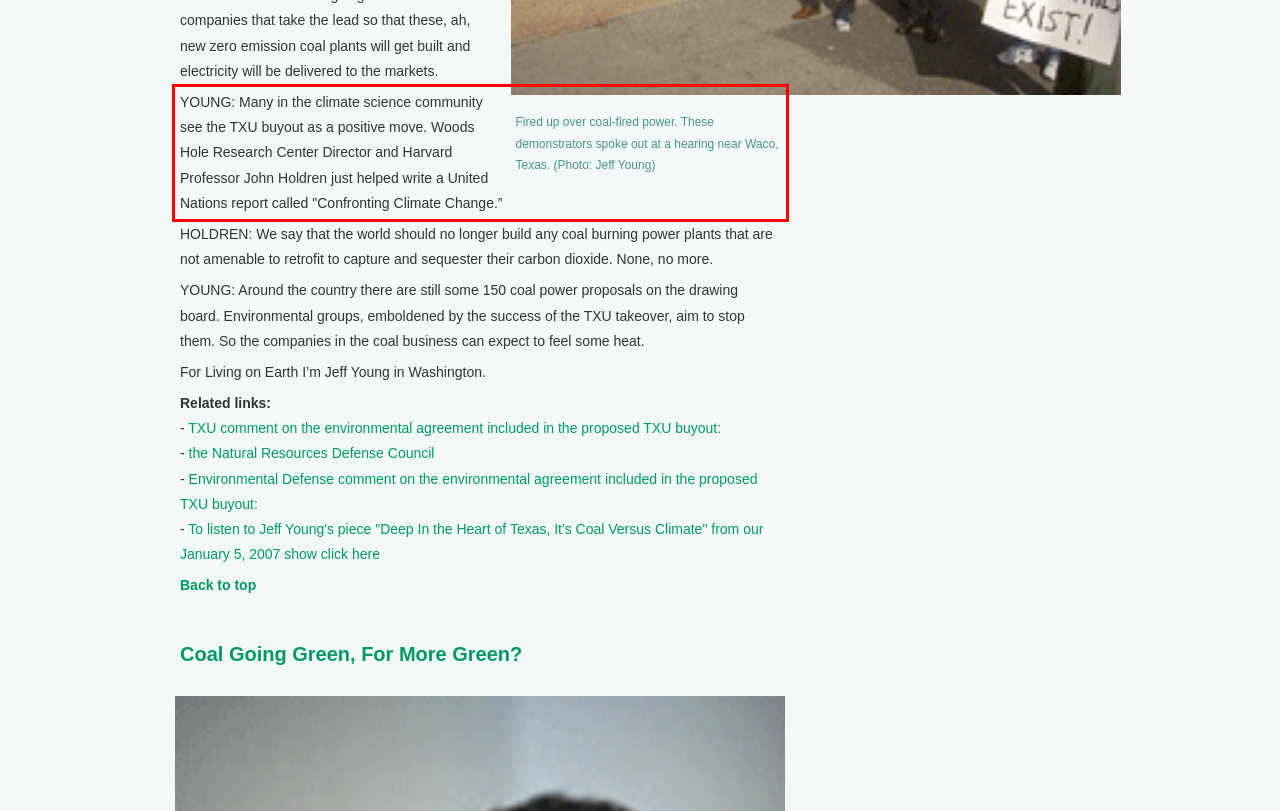Please perform OCR on the UI element surrounded by the red bounding box in the given webpage screenshot and extract its text content.

YOUNG: Many in the climate science community see the TXU buyout as a positive move. Woods Hole Research Center Director and Harvard Professor John Holdren just helped write a United Nations report called "Confronting Climate Change.”